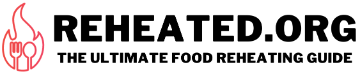Give a concise answer of one word or phrase to the question: 
What type of dishes is the website focused on reheating?

casseroles